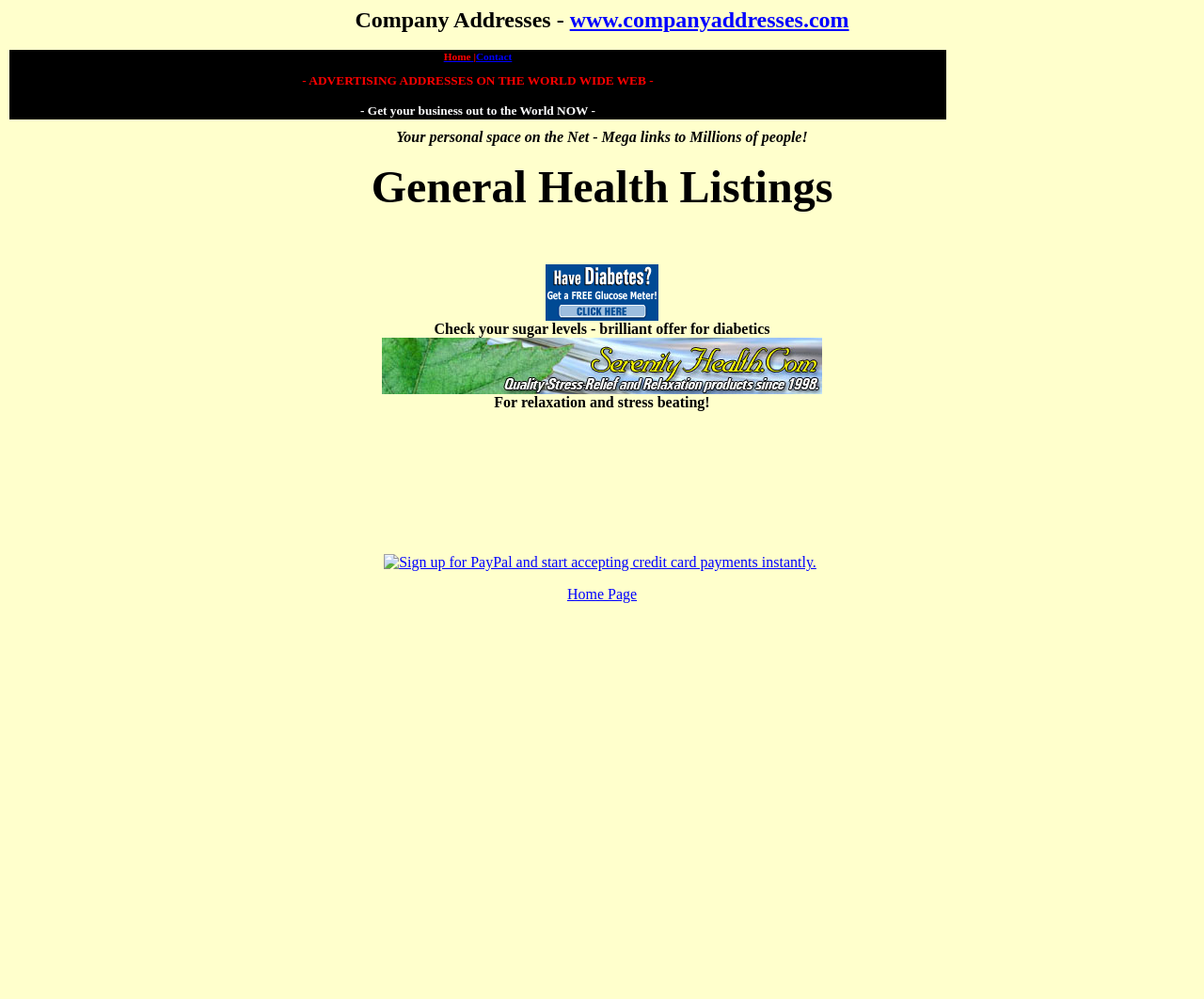Give a concise answer using one word or a phrase to the following question:
What is the purpose of the webpage?

Advertising addresses